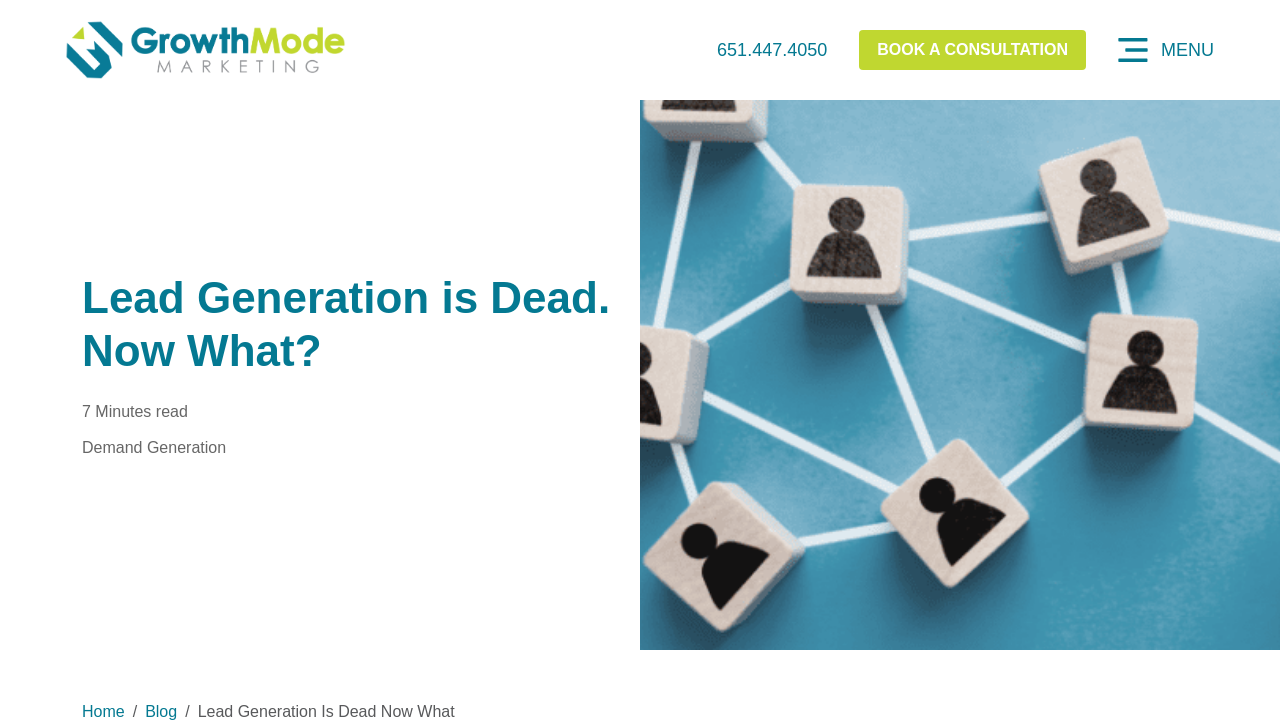Convey a detailed summary of the webpage, mentioning all key elements.

The webpage appears to be a blog post or article titled "Lead Generation is Dead. Now What?" with a focus on demand marketing. At the top left, there is a link to "Growth Mode Marketing" and a phone number "651.447.4050" is displayed to the right of it. Further to the right, there is a call-to-action link "BOOK A CONSULTATION" and a "MENU" button at the top right corner.

Below the top section, the main content of the article begins with a heading that matches the title of the webpage. The estimated reading time of the article is 7 minutes, as indicated by a static text element. The article seems to be categorized under "Demand Generation", which is a link located below the title.

At the very bottom of the page, there is a navigation menu with links to "Home", "Blog", and the current page, separated by forward slashes. The title of the article is also repeated at the bottom of the page.